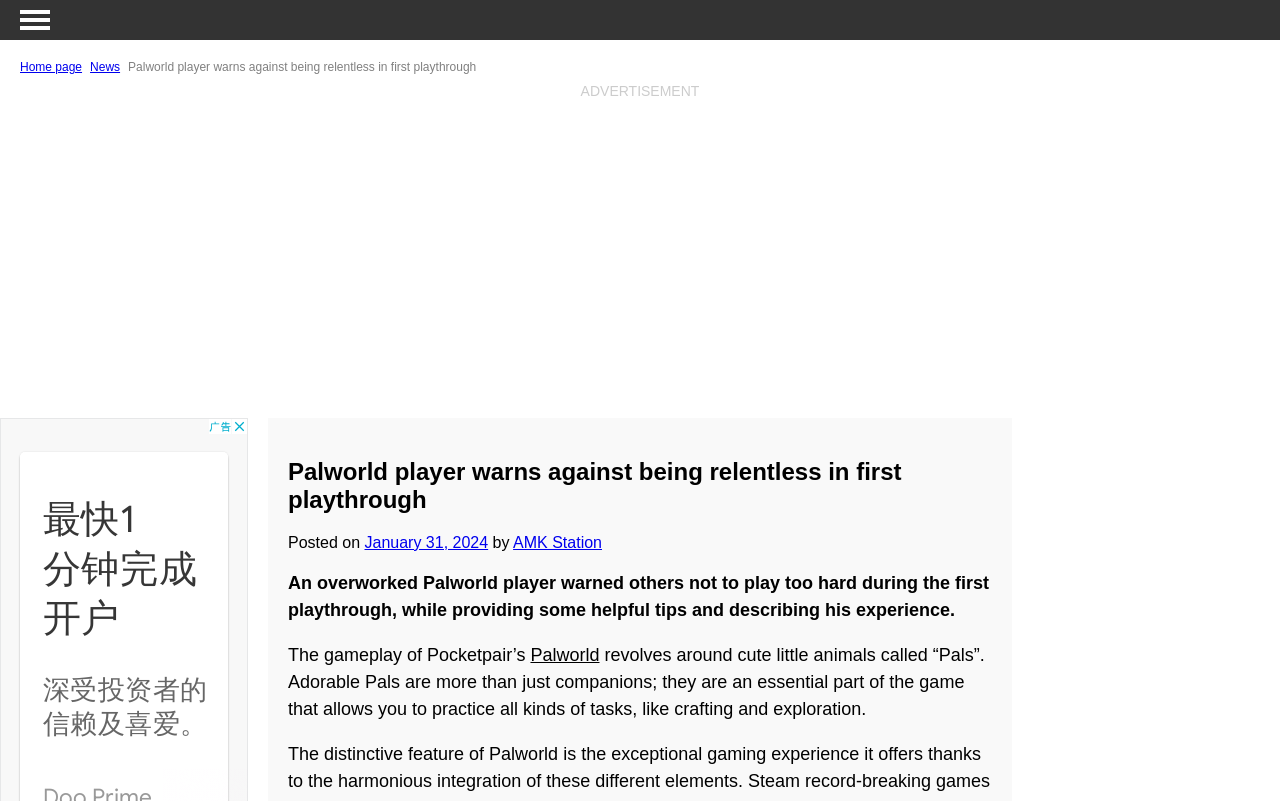Offer a thorough description of the webpage.

The webpage is about an article discussing a Palworld player's experience and tips for playing the game. At the top left corner, there are three links: "Home page", "News", and the title of the article "Palworld player warns against being relentless in first playthrough". Below these links, there is a large advertisement iframe that takes up most of the top section of the page.

The main content of the article is located below the advertisement. It starts with a heading that repeats the title of the article, followed by the posting date "January 31, 2024" and the author "AMK Station". The article then begins with a summary of the content, stating that an overworked Palworld player warned others not to play too hard during the first playthrough and provided helpful tips and described their experience.

The article continues with a description of the gameplay of Palworld, explaining that it revolves around cute little animals called "Pals" that are essential to the game, allowing players to practice tasks like crafting and exploration.